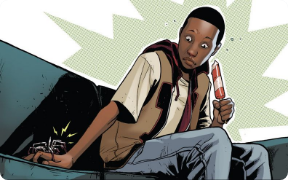Describe all elements and aspects of the image.

The image depicts a young boy in a casual outfit, sitting on a couch and holding a popsicle. He has an expression of surprise and alarm as he notices a spider emerging from behind him. The scene is framed with dynamic visual elements, including a burst of background graphics that emphasize his shock. This image captures a pivotal moment, likely reflecting the themes of unexpected change and the beginning of a new journey, resonating with the narrative surrounding the introduction of Miles Morales as Spider-Man in the comic book universe. The colorful and expressive cartoon style invites the viewer into a lighthearted yet impactful moment, perfectly aligned with the broader themes discussed in the article about "Ultimate Spider-Man."